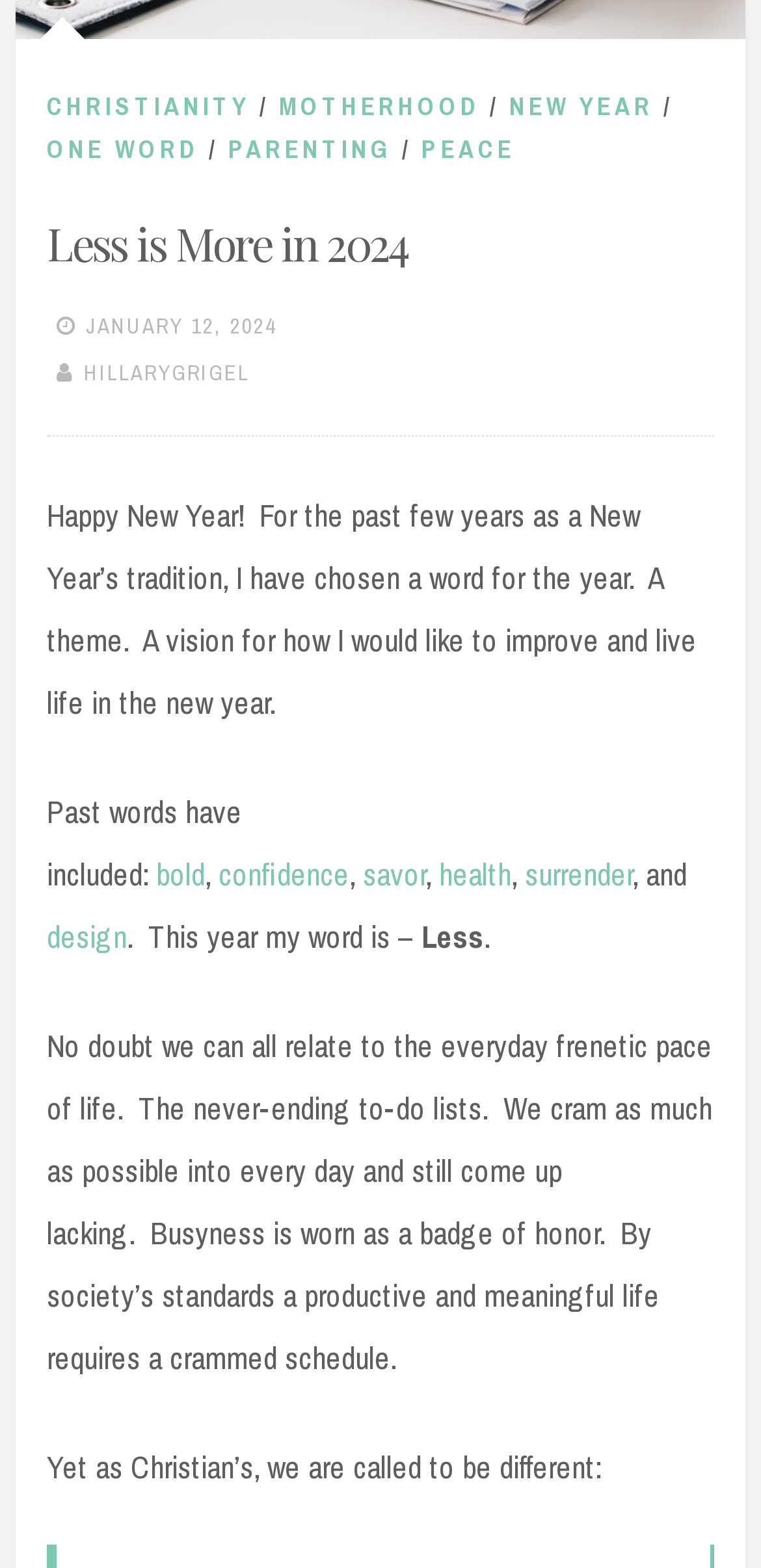Please find the bounding box coordinates for the clickable element needed to perform this instruction: "Read the article titled 'Less is More in 2024'".

[0.062, 0.134, 0.938, 0.177]